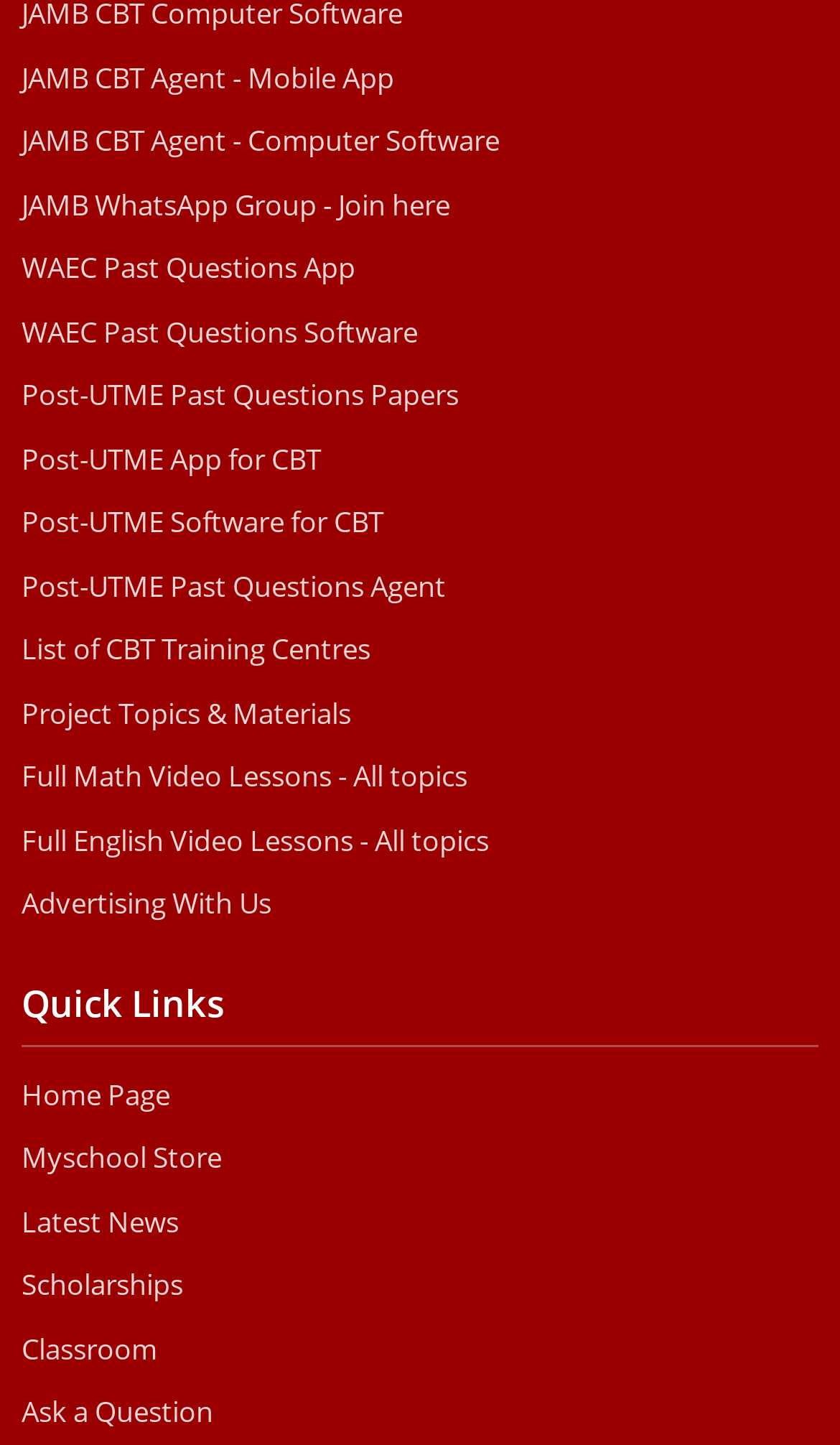Determine the bounding box coordinates of the clickable element to complete this instruction: "Explore studying in Australia". Provide the coordinates in the format of four float numbers between 0 and 1, [left, top, right, bottom].

None